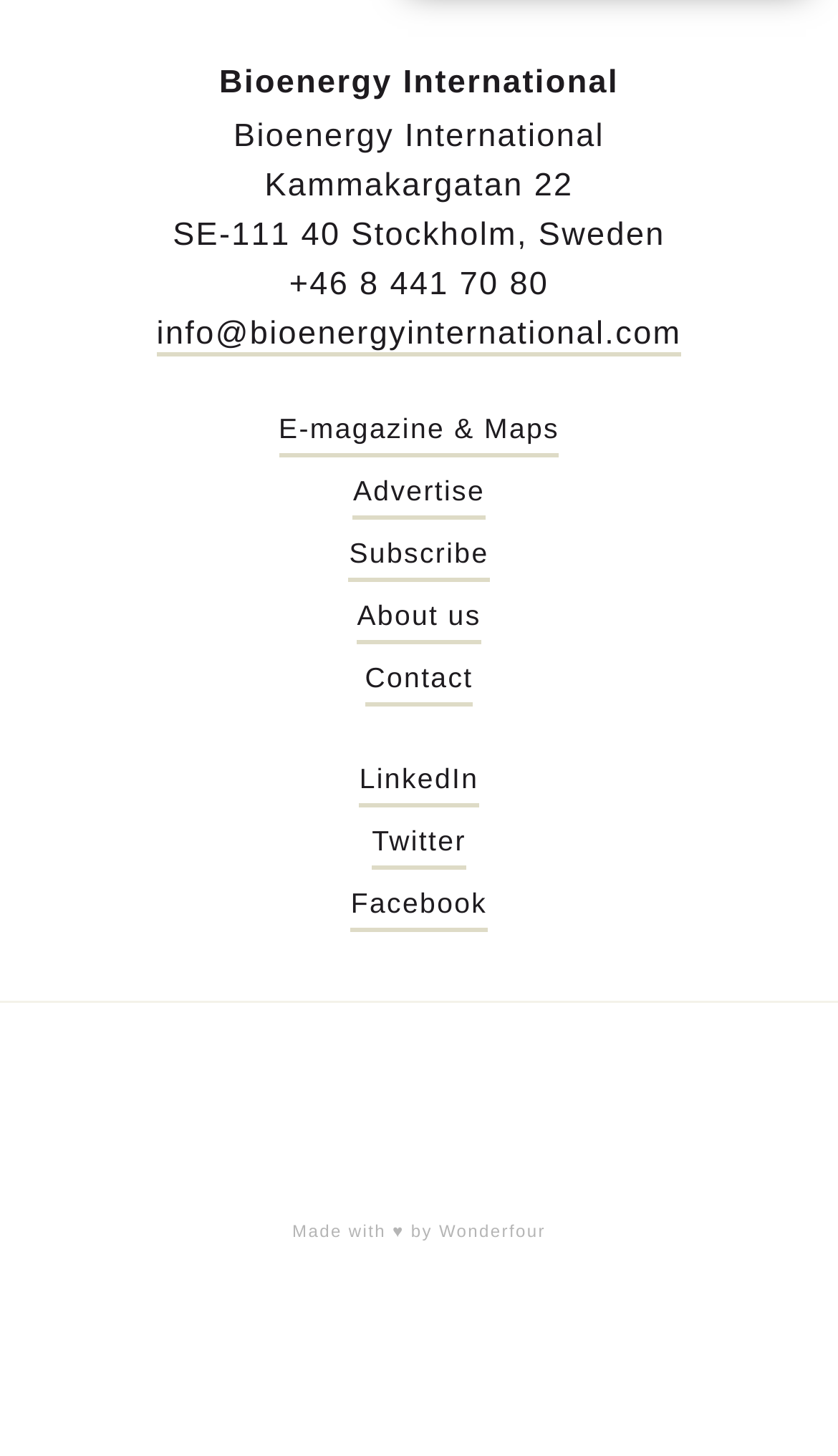Give a concise answer using only one word or phrase for this question:
What organizations are linked to Bioenergy International?

Svebio, Bioenergy Europe, Bioenergitidningen, WBA